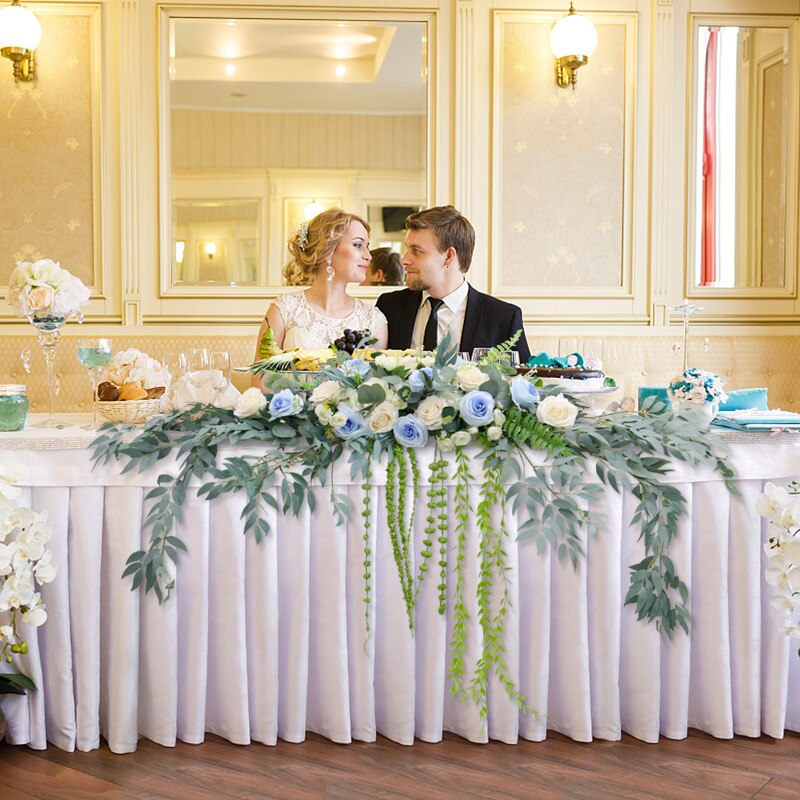Respond to the question below with a single word or phrase:
What type of flowers are in the floral arrangement?

Roses